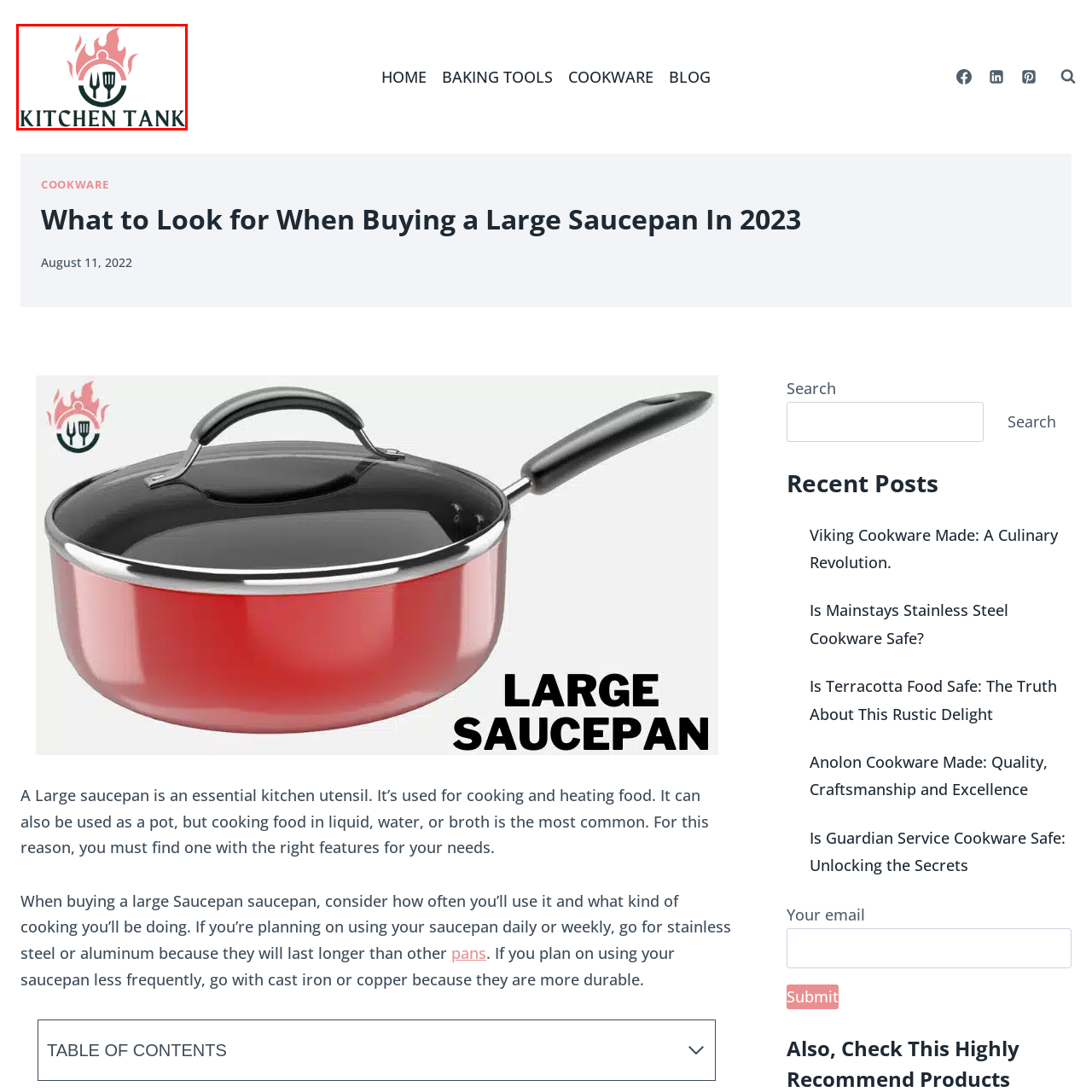Offer an in-depth caption for the image content enclosed by the red border.

The image features the logo of "Kitchen Tank," a culinary-themed brand. The logo prominently displays a stylized flame in pink and red hues, suggesting warmth and energy associated with cooking. Central to the design is an emblem that includes utensils—fork and spatula—symbolizing kitchen tools and cooking expertise. Beneath this graphic, the brand name "KITCHEN TANK" is illustrated in a bold, dark green font that conveys strength and stability, reinforcing the idea of a trusted source for kitchen-related advice and tools. This logo effectively captures the essence of culinary creativity and functionality, inviting viewers to explore more about cooking and kitchenware.